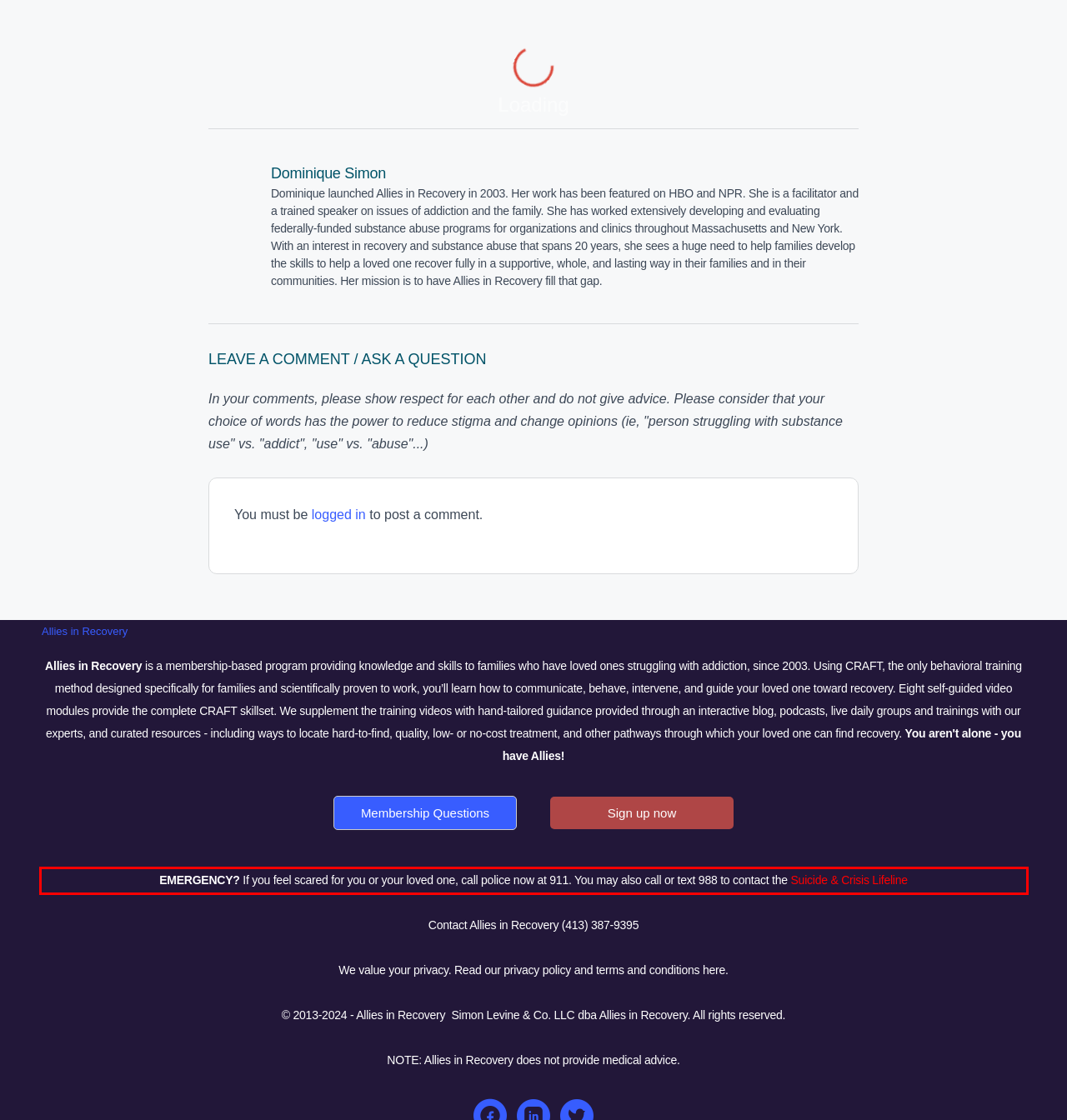In the screenshot of the webpage, find the red bounding box and perform OCR to obtain the text content restricted within this red bounding box.

EMERGENCY? If you feel scared for you or your loved one, call police now at 911. You may also call or text 988 to contact the Suicide & Crisis Lifeline